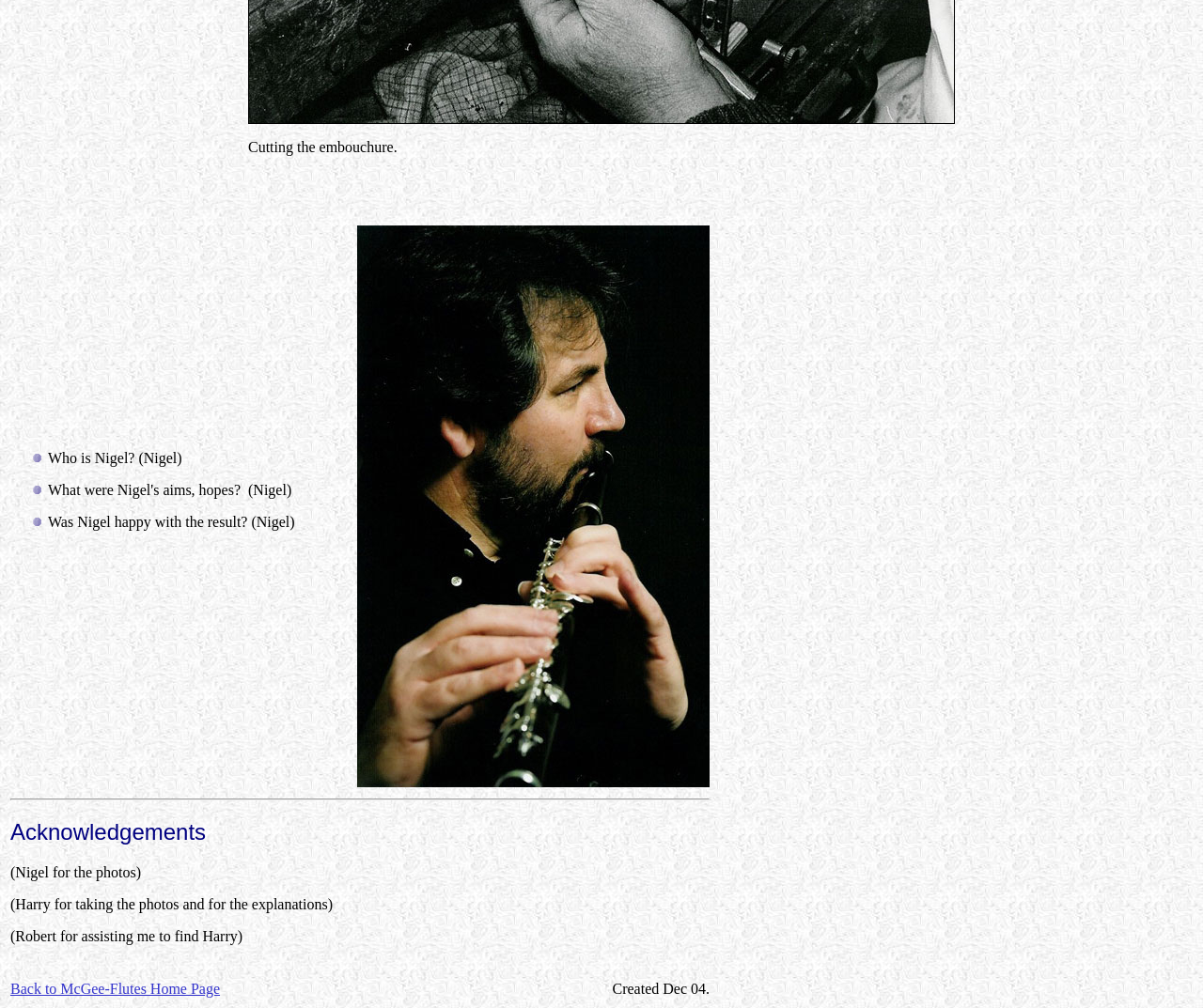What is the topic of the first row in the table?
Using the image as a reference, give an elaborate response to the question.

The first row in the table contains three list markers and a static text 'Was Nigel happy with the result? (Nigel)', which suggests that the topic of this row is related to Nigel.